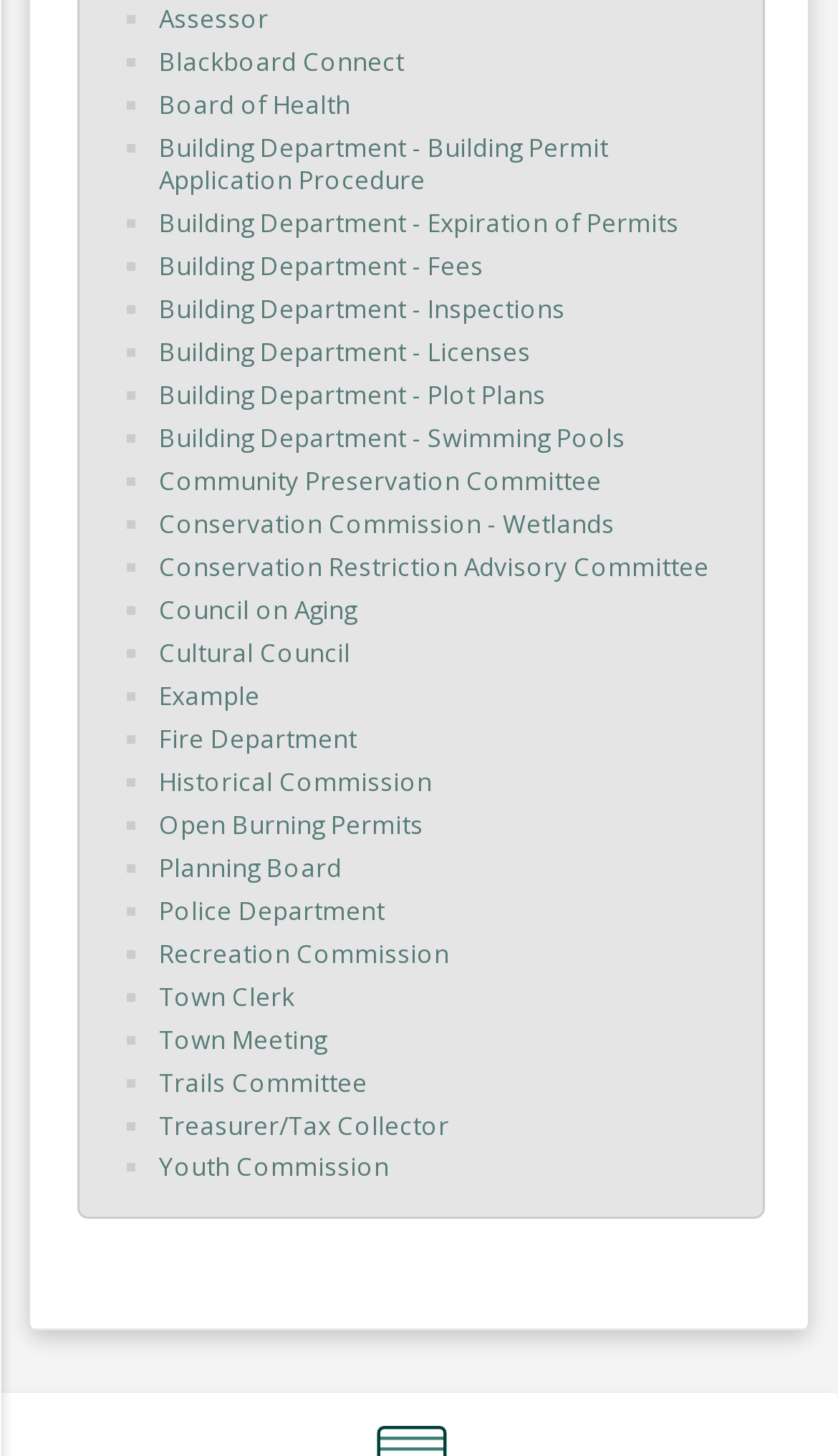Locate the bounding box coordinates of the element you need to click to accomplish the task described by this instruction: "Visit Youth Commission page".

[0.19, 0.791, 0.464, 0.813]